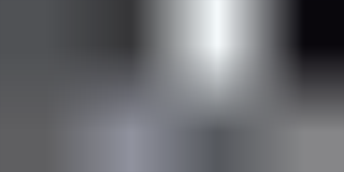Give a detailed account of the elements present in the image.

The image features a clock intricately designed with numerous gears, set against a green circuit board background. This visually engaging design symbolizes the concept of assembly language, particularly highlighting its connections to computer architecture and programming. The title, "ARM Assembly Introduction," suggests an informative context aimed at guiding readers through the basic principles of ARM assembly language, including its instructions, registers, and addressing modes. Overall, the image captures the blend of timekeeping and computational processes, representing the precision and complexity inherent in both fields.